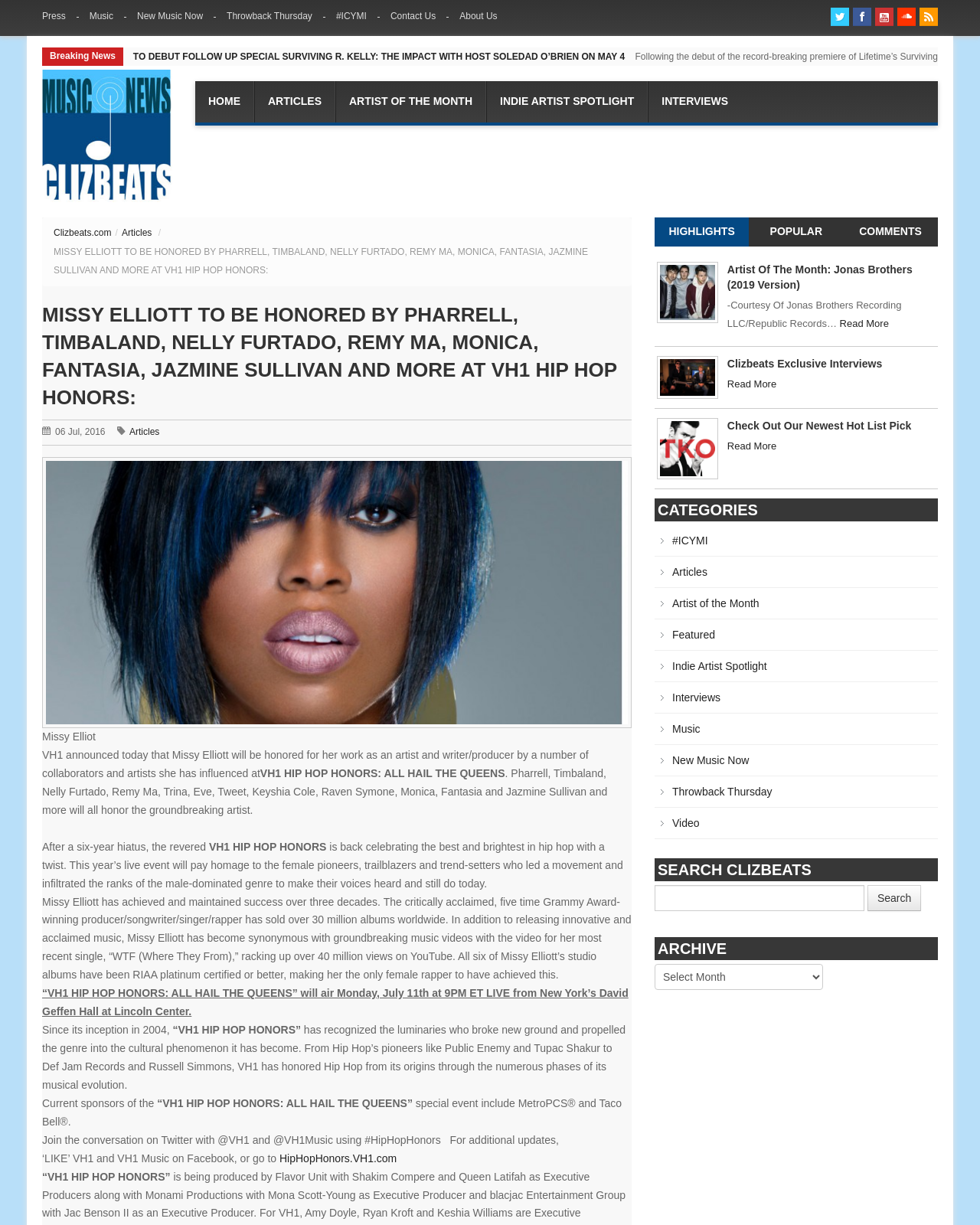Offer a thorough description of the webpage.

This webpage is about Missy Elliott being honored at VH1 Hip Hop Honors. At the top, there are several links to different sections of the website, including "Press", "Music", "New Music Now", and "Throwback Thursday". Below these links, there is a heading that reads "MISSY ELLIOTT TO BE HONORED BY PHARRELL, TIMBALAND, NELLY FURTADO, REMY MA, MONICA, FANTASIA, JAZMINE SULLIVAN AND MORE AT VH1 HIP HOP HONORS:". 

To the left of this heading, there is a link to "Clizbeats.com" with an accompanying image. Below the heading, there is a paragraph of text that announces Missy Elliott's honor and lists the artists who will be paying tribute to her. 

Further down the page, there are several sections with headings such as "HIGHLIGHTS", "POPULAR", and "COMMENTS". Below these headings, there are links to articles and interviews, including one about the Jonas Brothers and another about Clizbeats Exclusive Interviews. 

On the right side of the page, there is a section with links to different categories, including "#ICYMI", "Articles", "Artist of the Month", and "Indie Artist Spotlight".